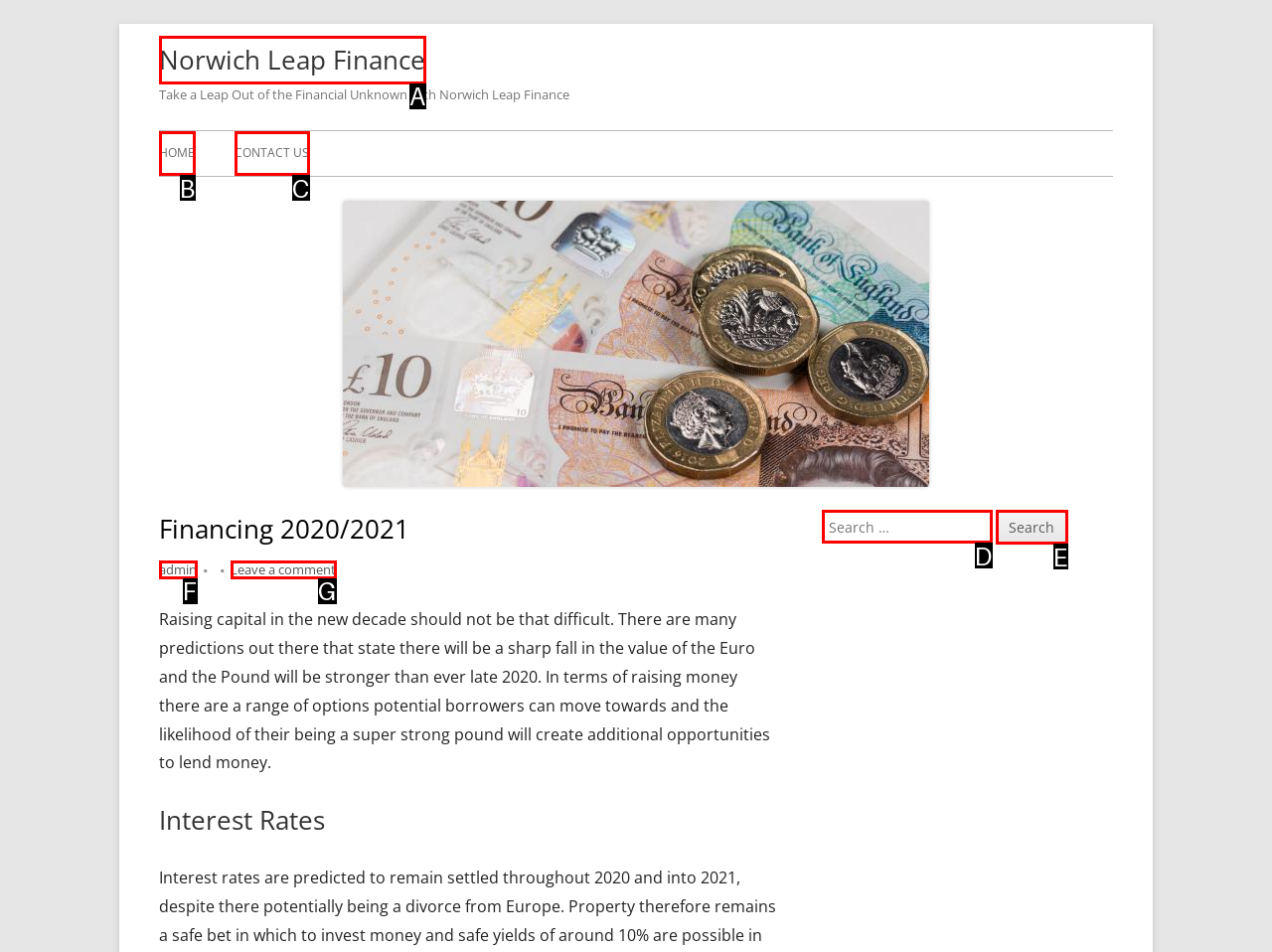Tell me which one HTML element best matches the description: Contact Us Answer with the option's letter from the given choices directly.

C